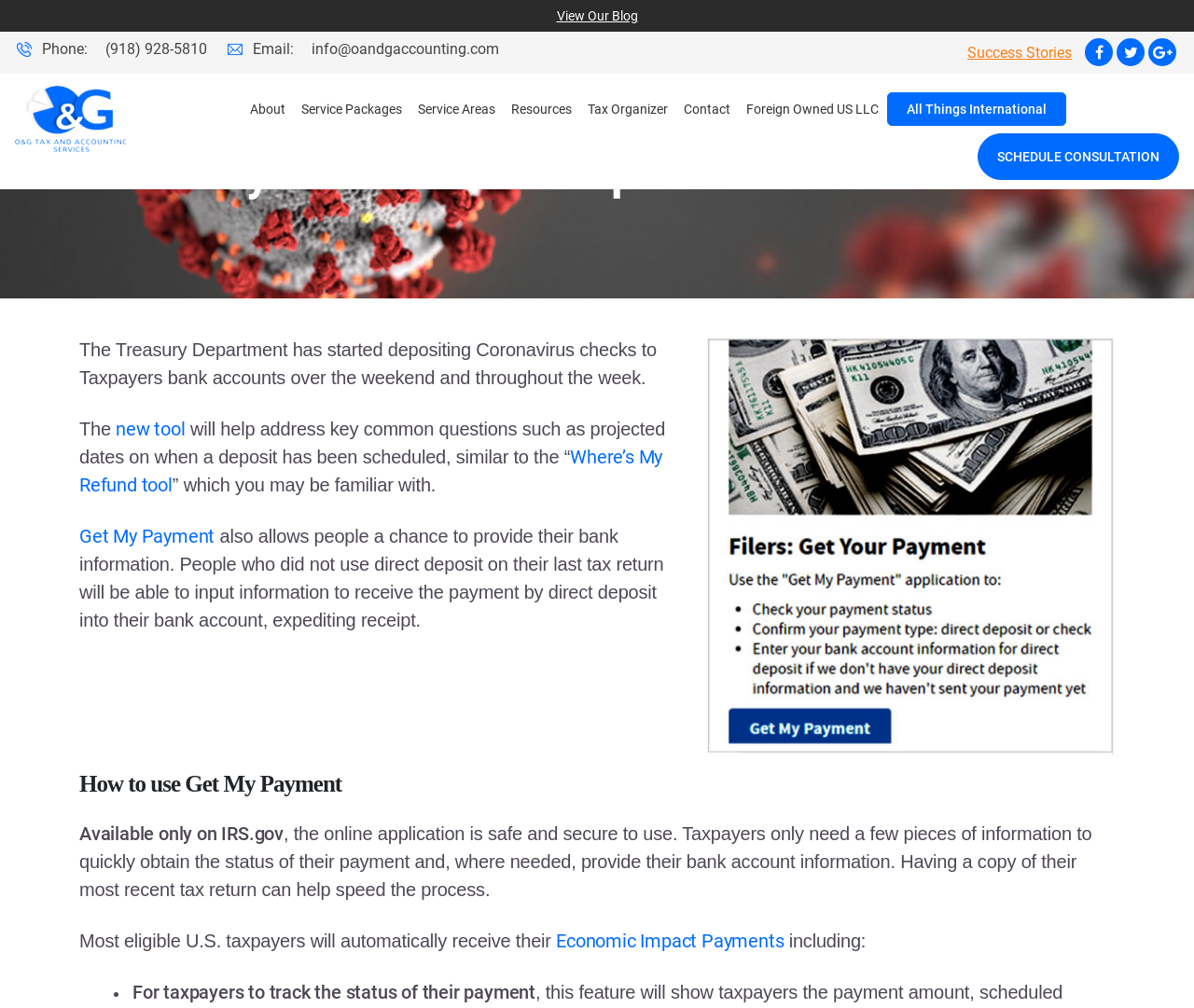Where can taxpayers find the 'Get My Payment' tool?
Answer with a single word or short phrase according to what you see in the image.

IRS.gov